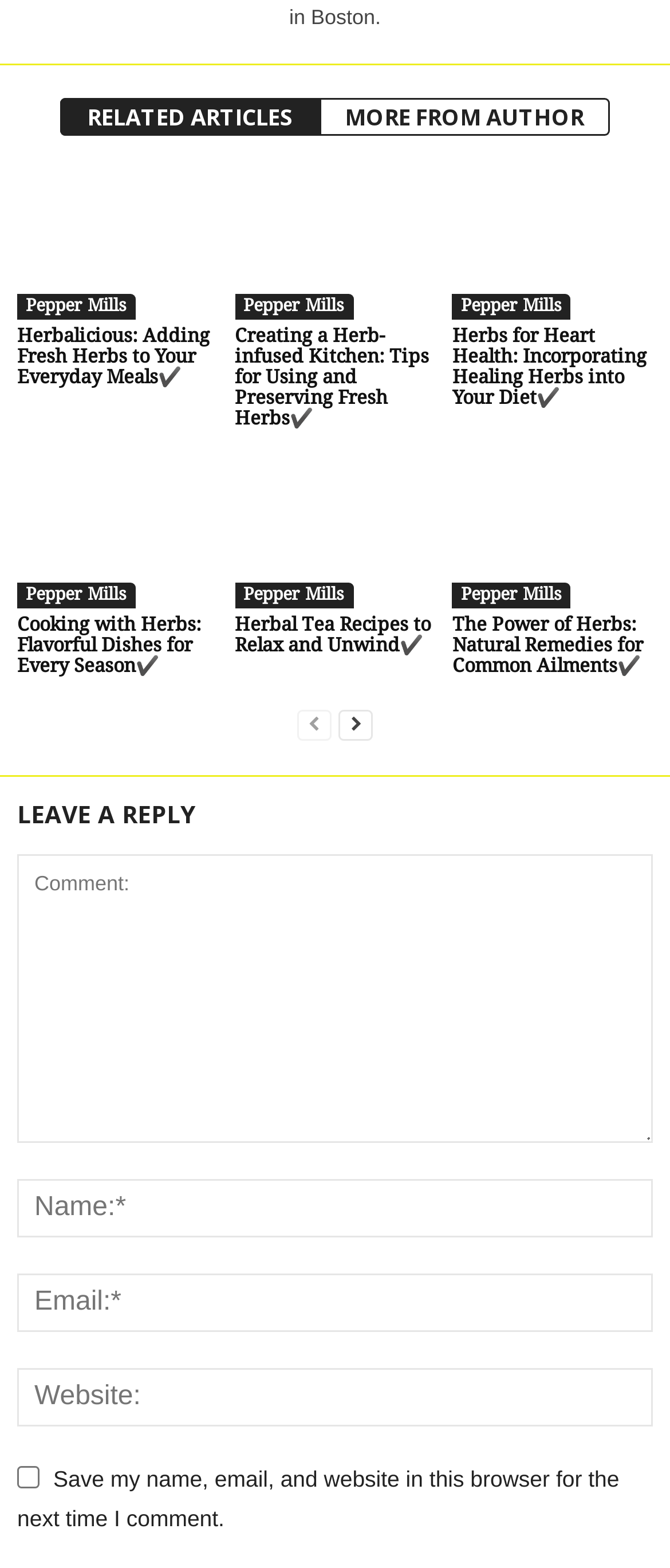Locate the bounding box coordinates of the area where you should click to accomplish the instruction: "Click on 'RELATED ARTICLES'".

[0.09, 0.062, 0.479, 0.086]